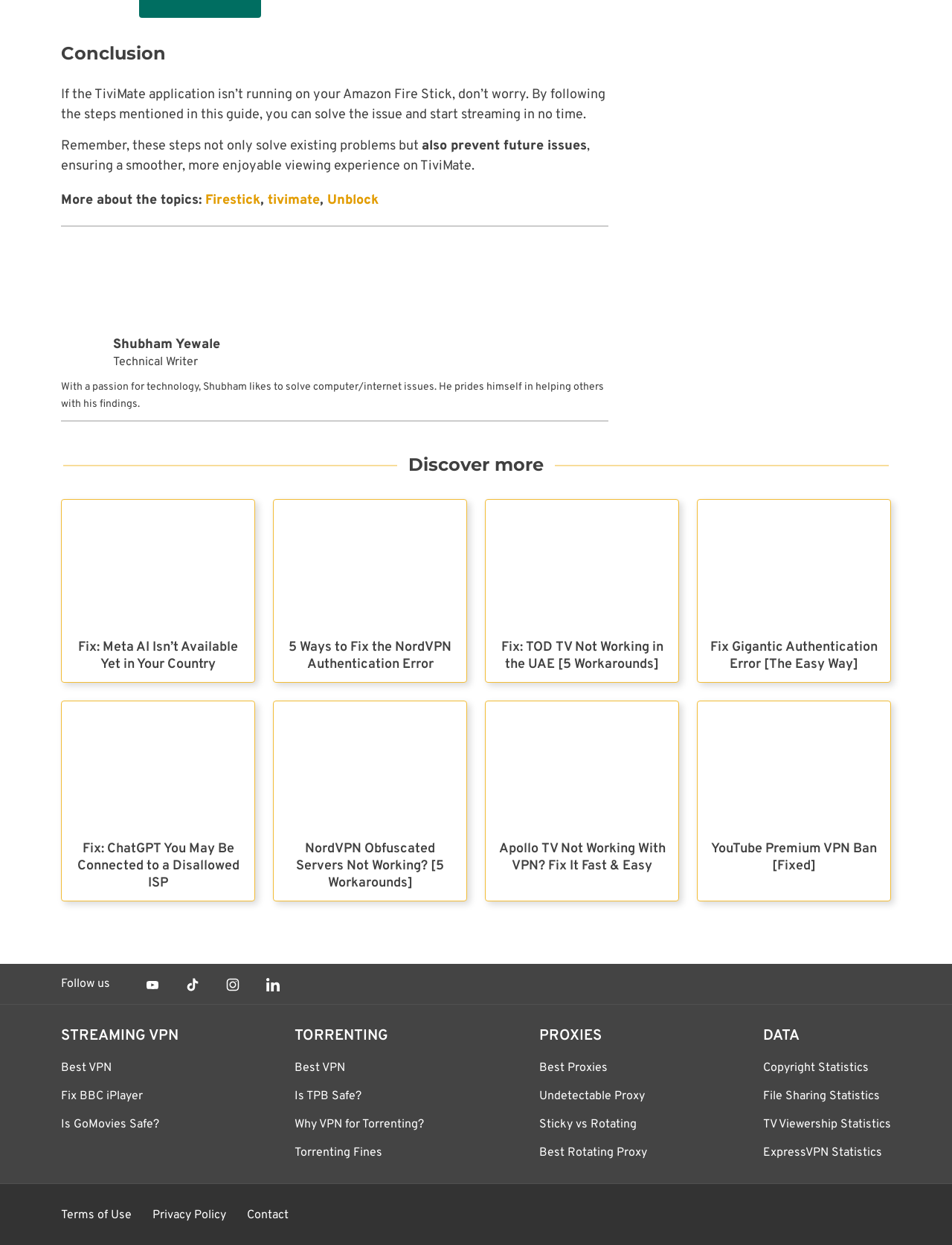Answer this question using a single word or a brief phrase:
How many social media links are there?

4